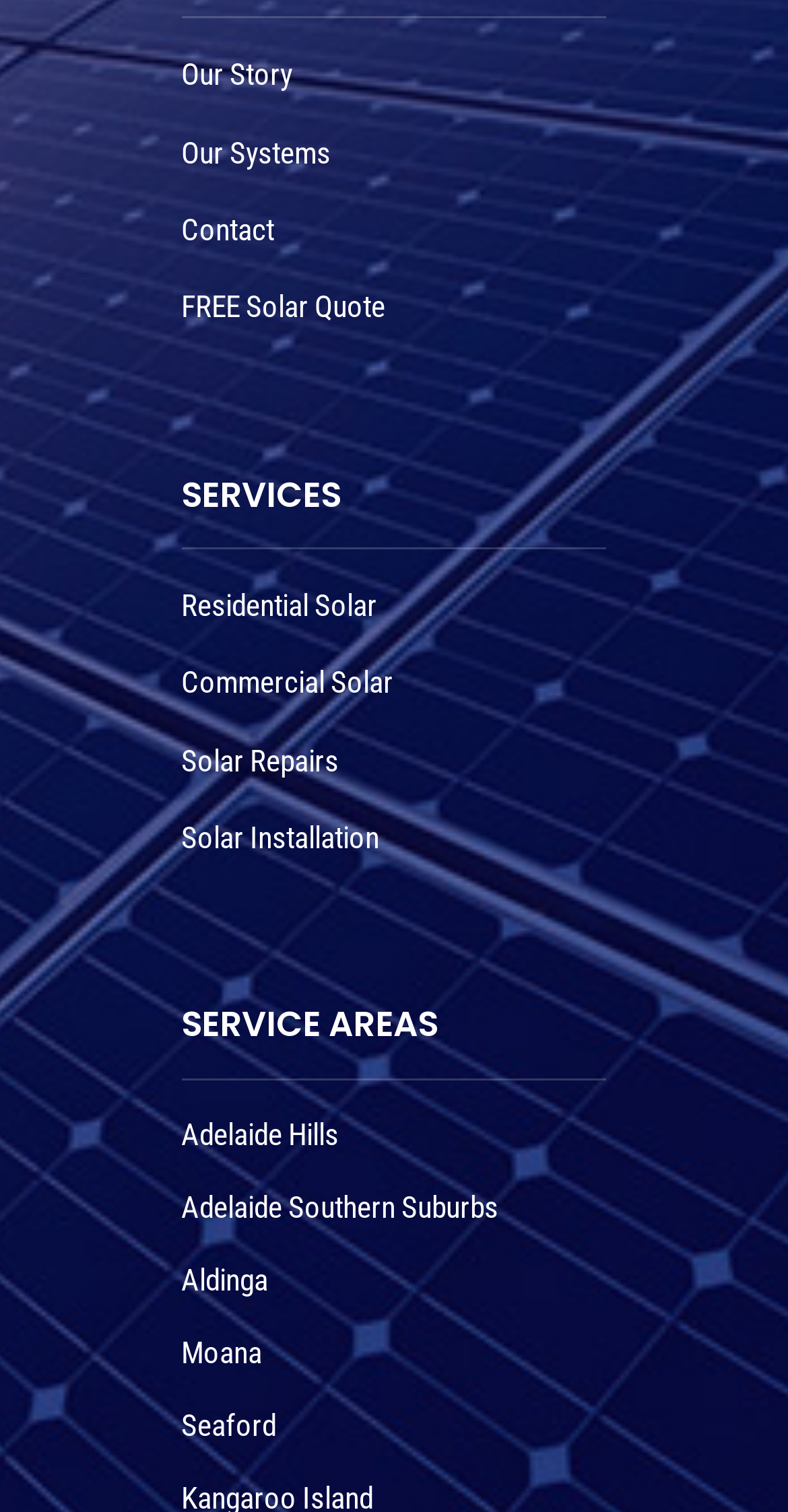What is the first service area listed?
Answer with a single word or phrase by referring to the visual content.

Adelaide Hills